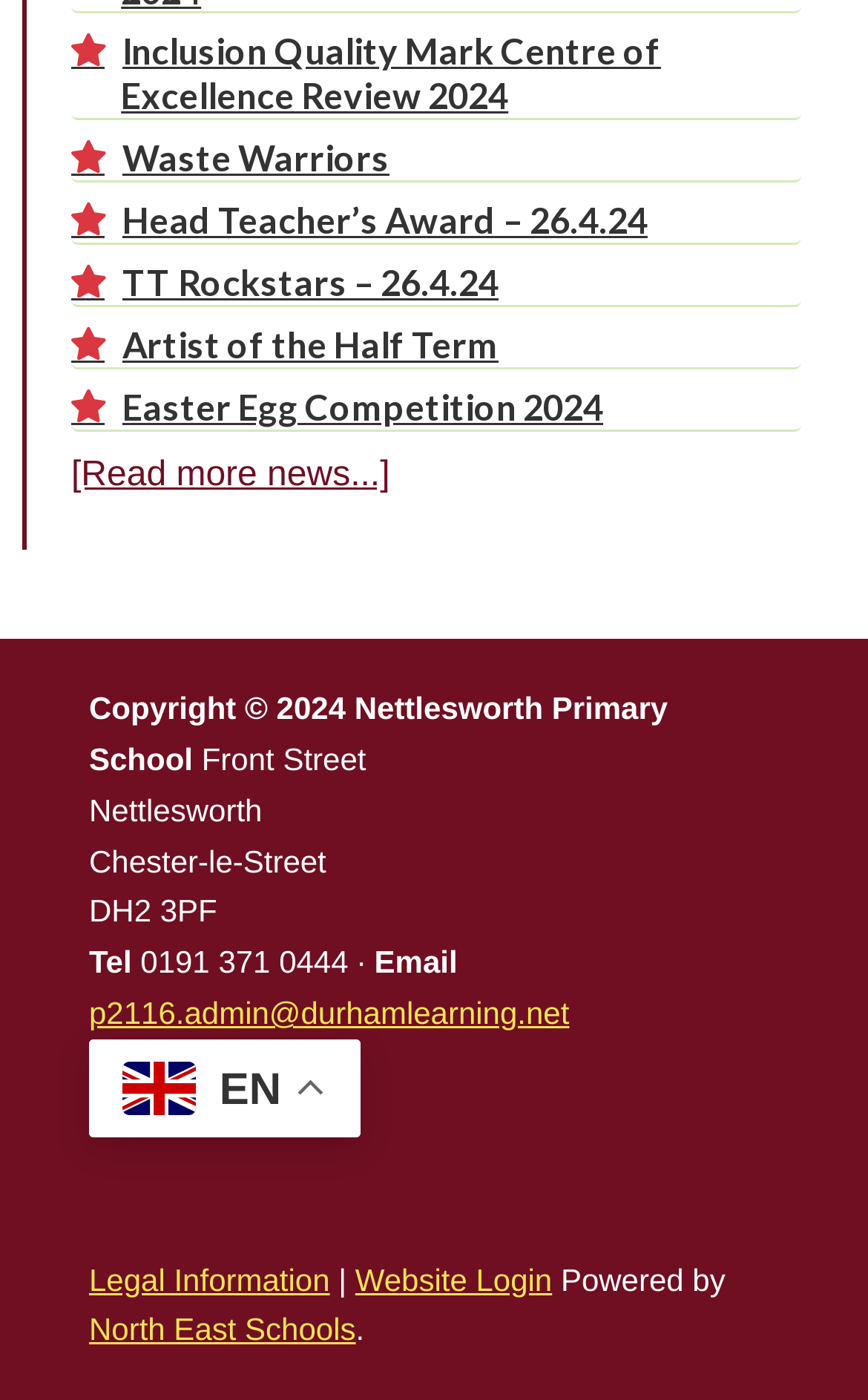Can you specify the bounding box coordinates for the region that should be clicked to fulfill this instruction: "Login to the website".

[0.409, 0.901, 0.636, 0.926]